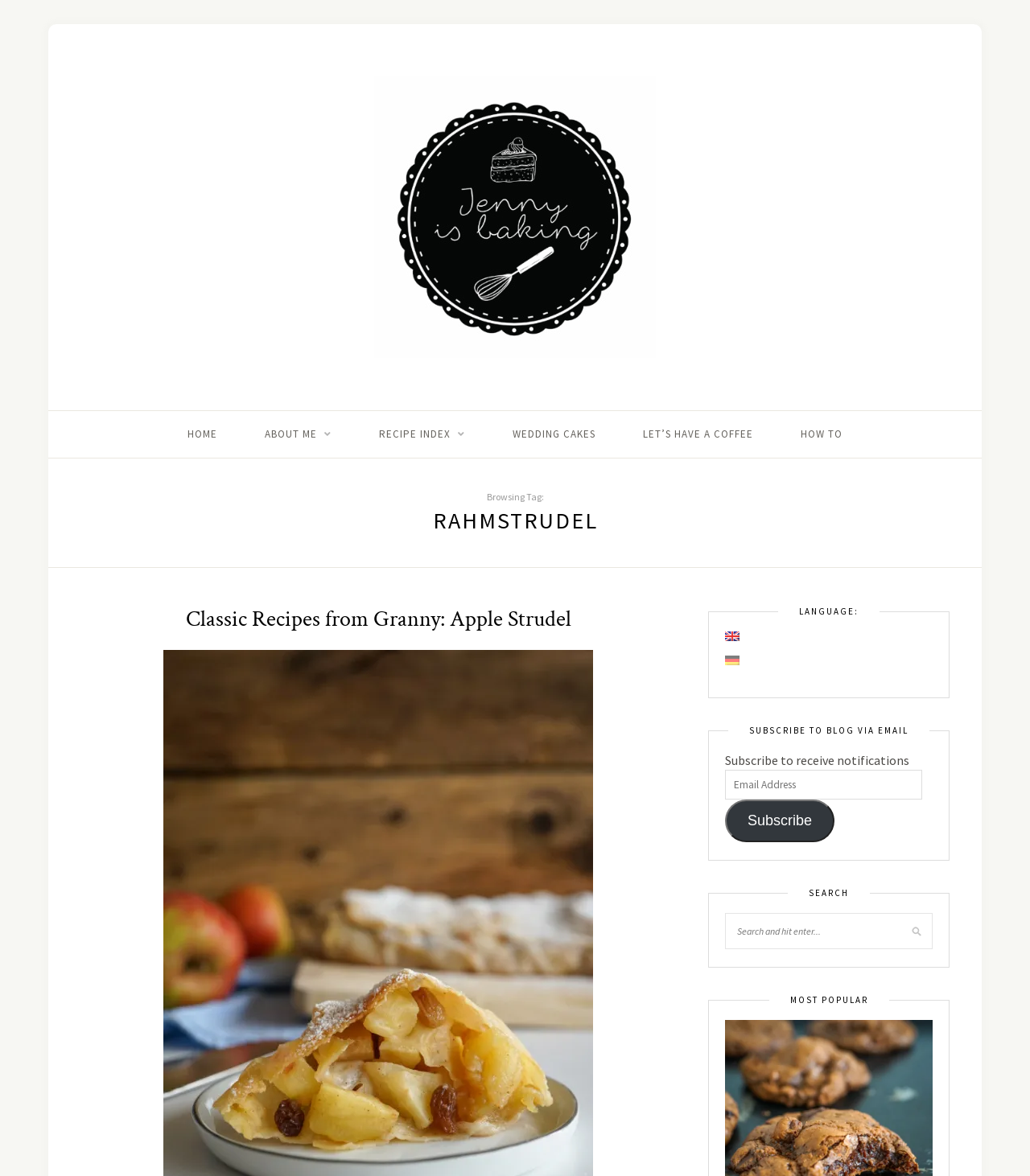Given the description "Recipe Index", provide the bounding box coordinates of the corresponding UI element.

[0.368, 0.35, 0.452, 0.389]